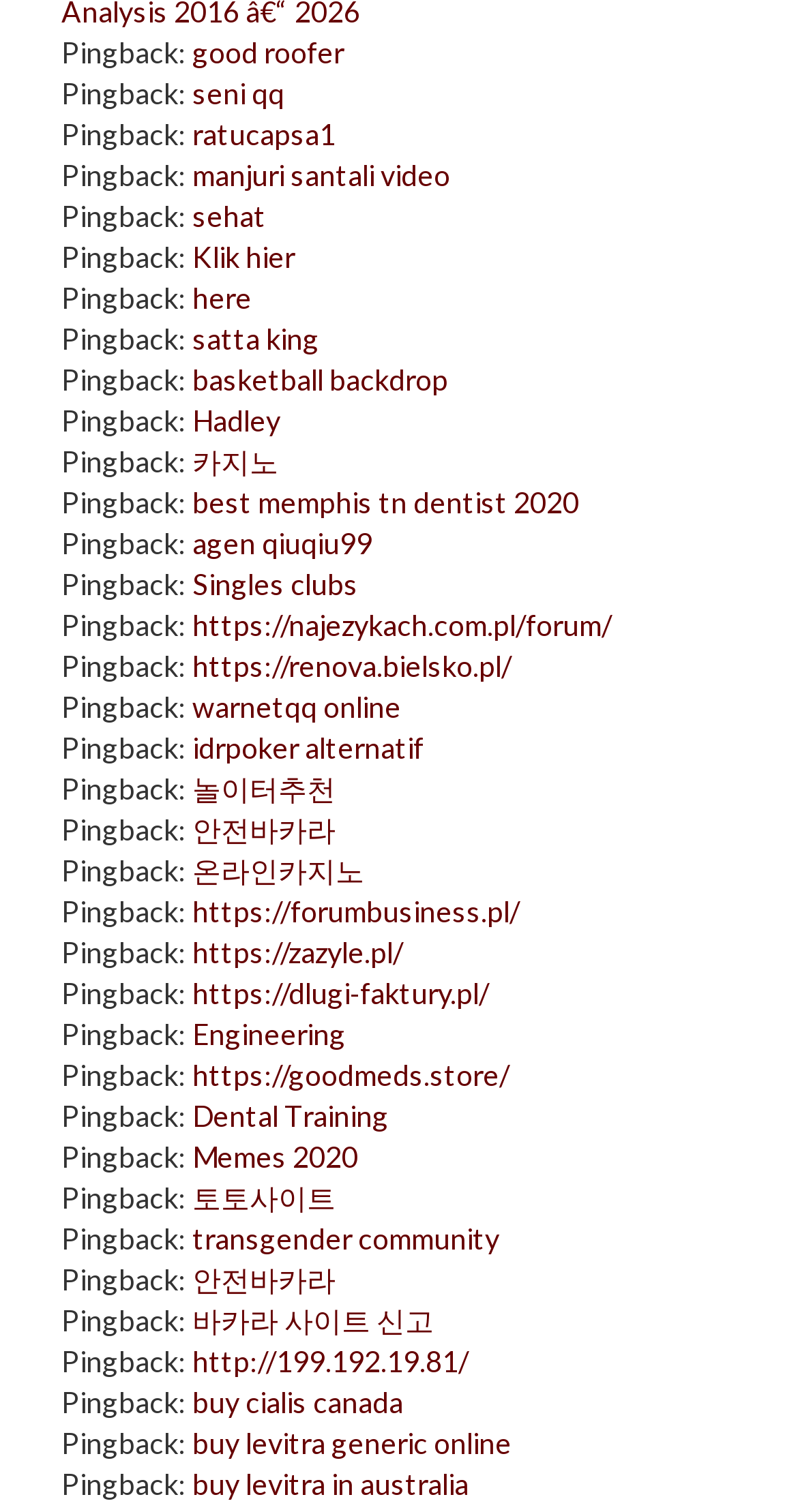Answer the question in one word or a short phrase:
Are there any images on this webpage?

No